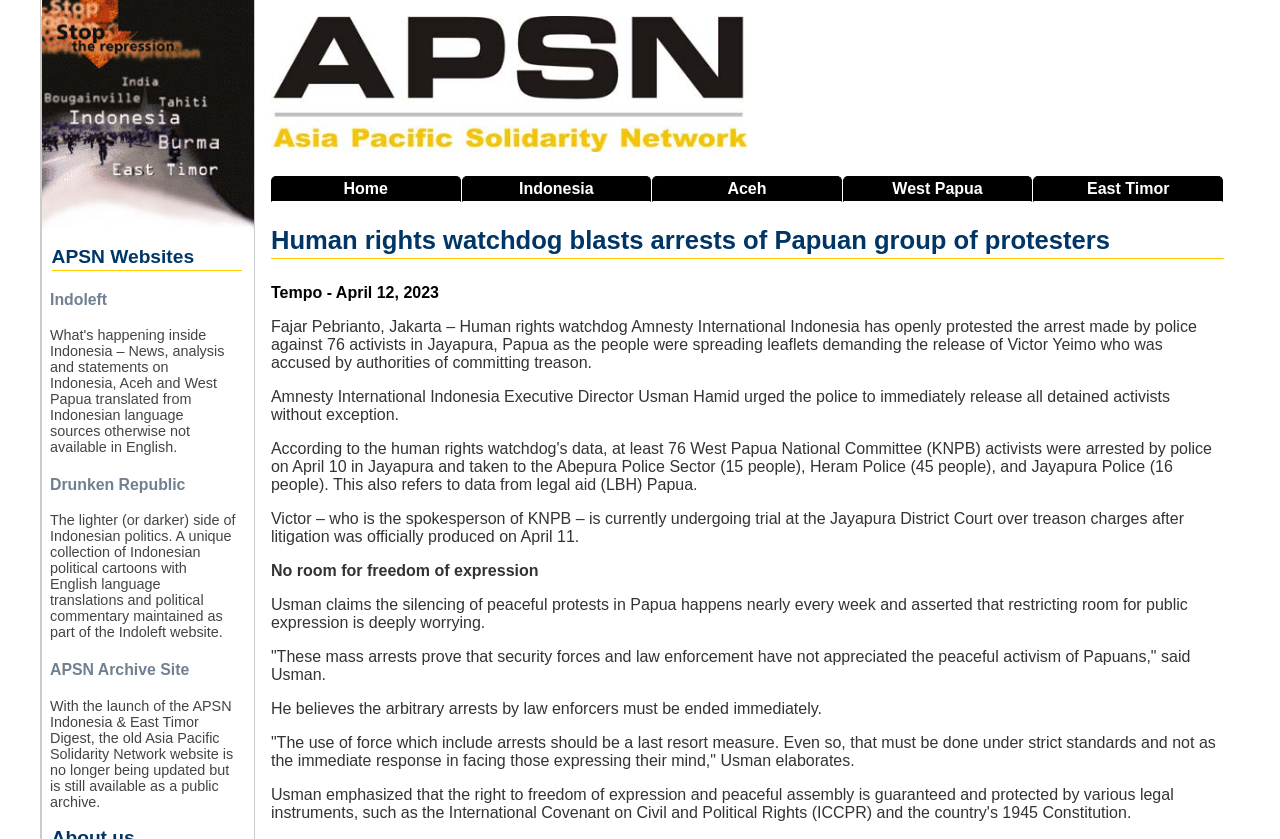Please provide the bounding box coordinates for the element that needs to be clicked to perform the following instruction: "Go to the Home page". The coordinates should be given as four float numbers between 0 and 1, i.e., [left, top, right, bottom].

None